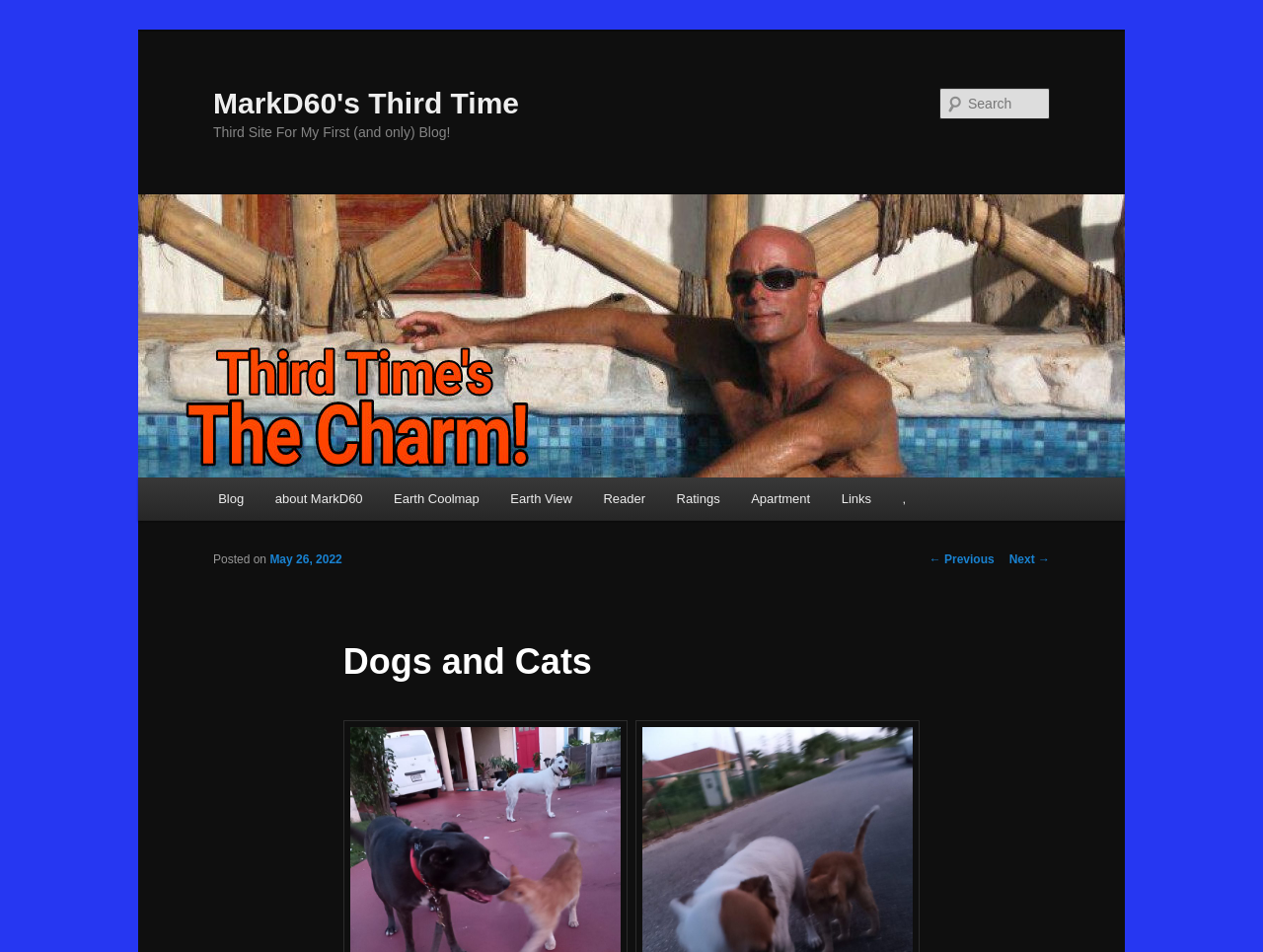When was the post published?
Using the image as a reference, give a one-word or short phrase answer.

May 26, 2022